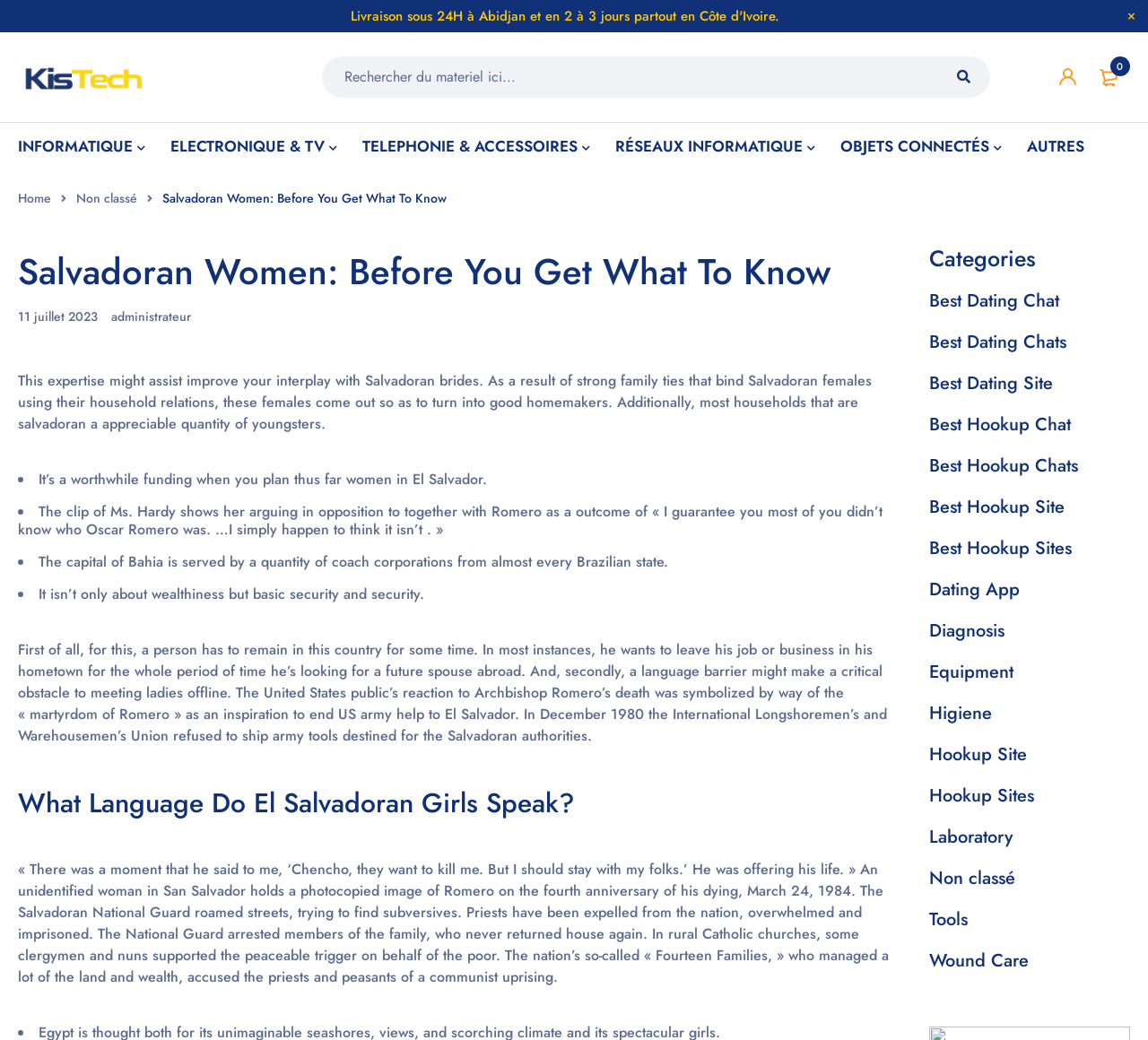What is the language spoken by El Salvadoran girls?
Refer to the image and provide a one-word or short phrase answer.

Not mentioned